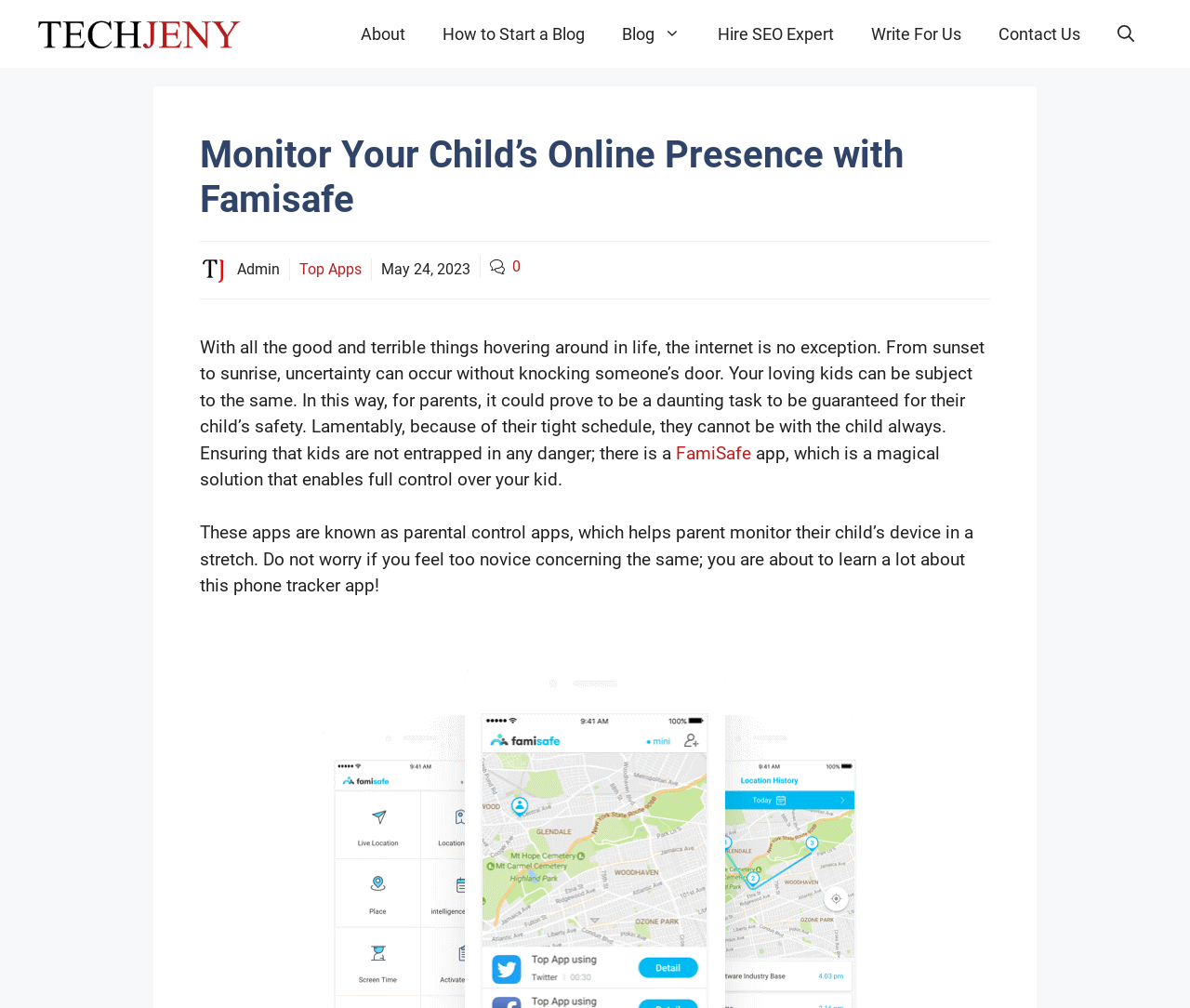Locate the bounding box coordinates of the clickable area needed to fulfill the instruction: "Read more about FamiSafe".

[0.568, 0.439, 0.631, 0.46]